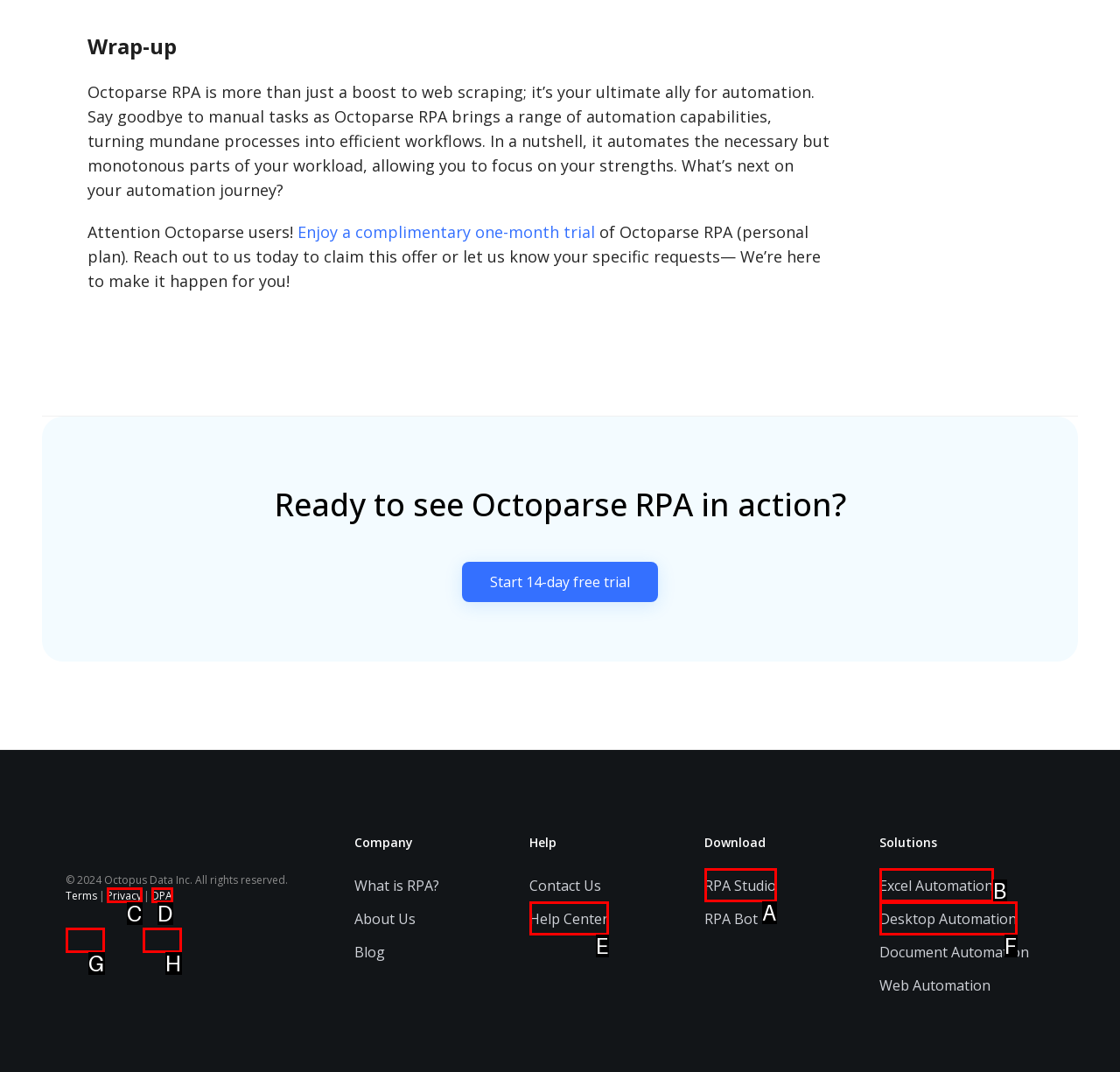Identify the HTML element you need to click to achieve the task: Download RPA Studio. Respond with the corresponding letter of the option.

A